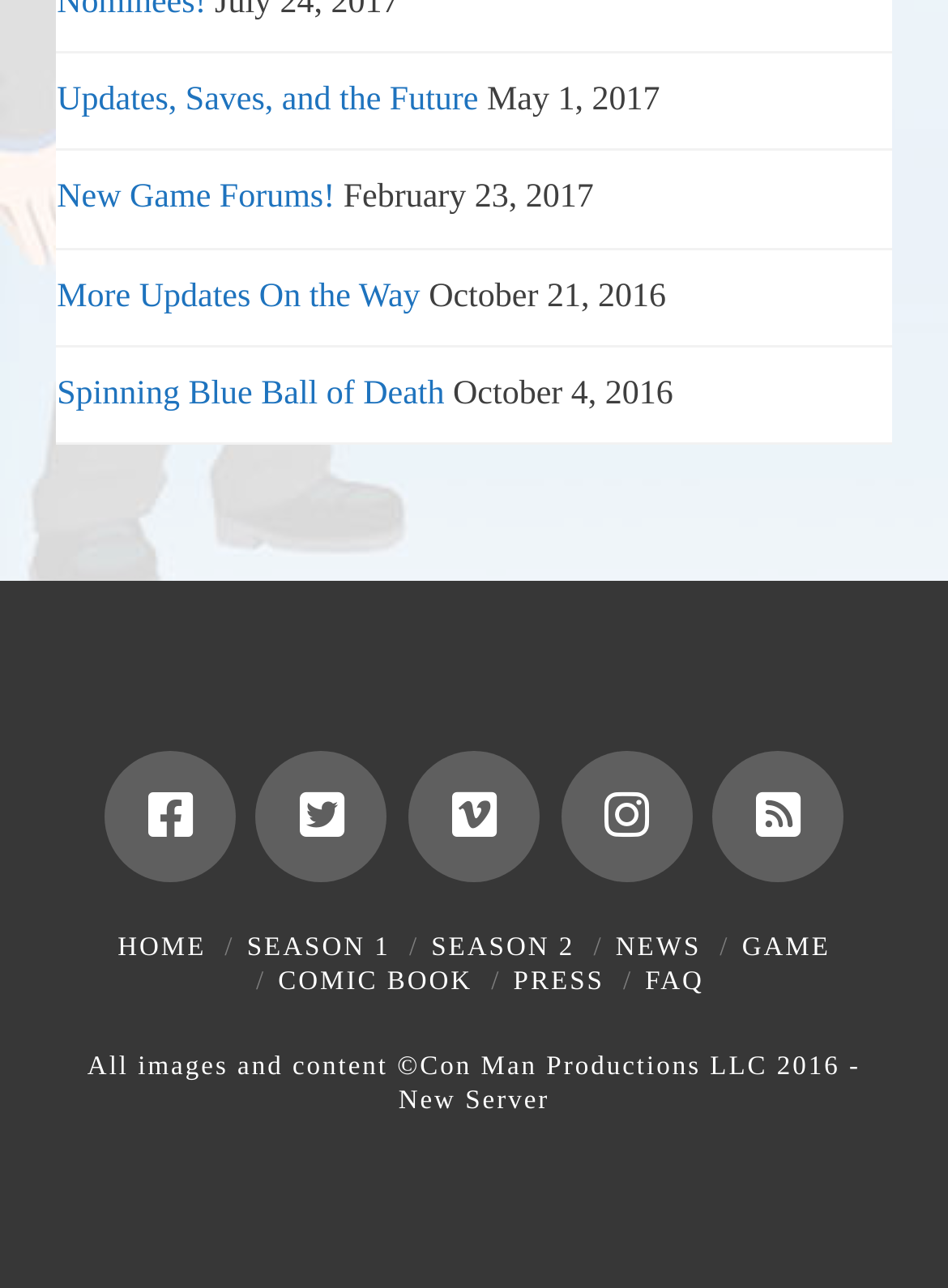Show me the bounding box coordinates of the clickable region to achieve the task as per the instruction: "Visit season 1 page".

[0.26, 0.724, 0.412, 0.747]